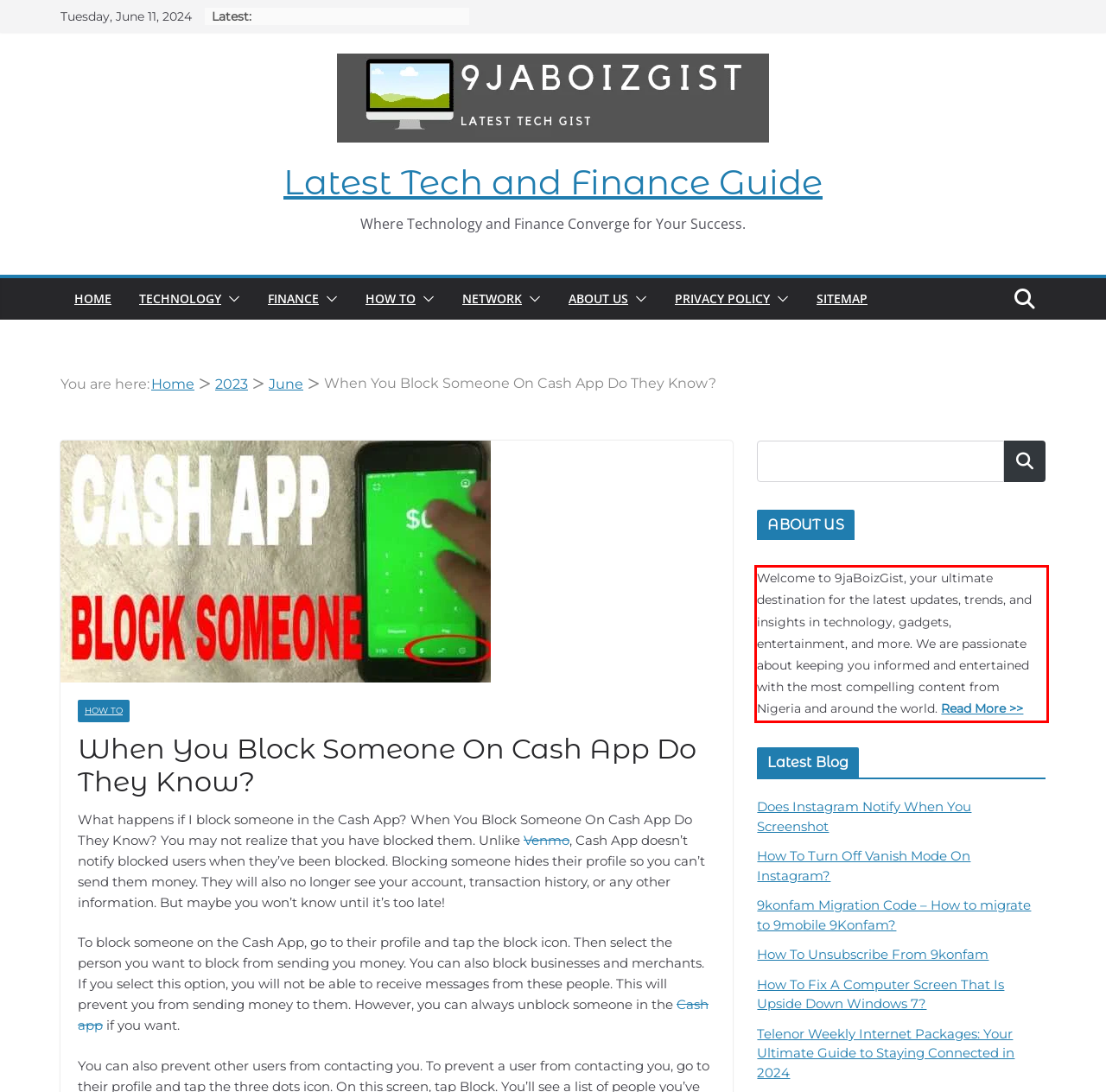Locate the red bounding box in the provided webpage screenshot and use OCR to determine the text content inside it.

Welcome to 9jaBoizGist, your ultimate destination for the latest updates, trends, and insights in technology, gadgets, entertainment, and more. We are passionate about keeping you informed and entertained with the most compelling content from Nigeria and around the world. Read More >>